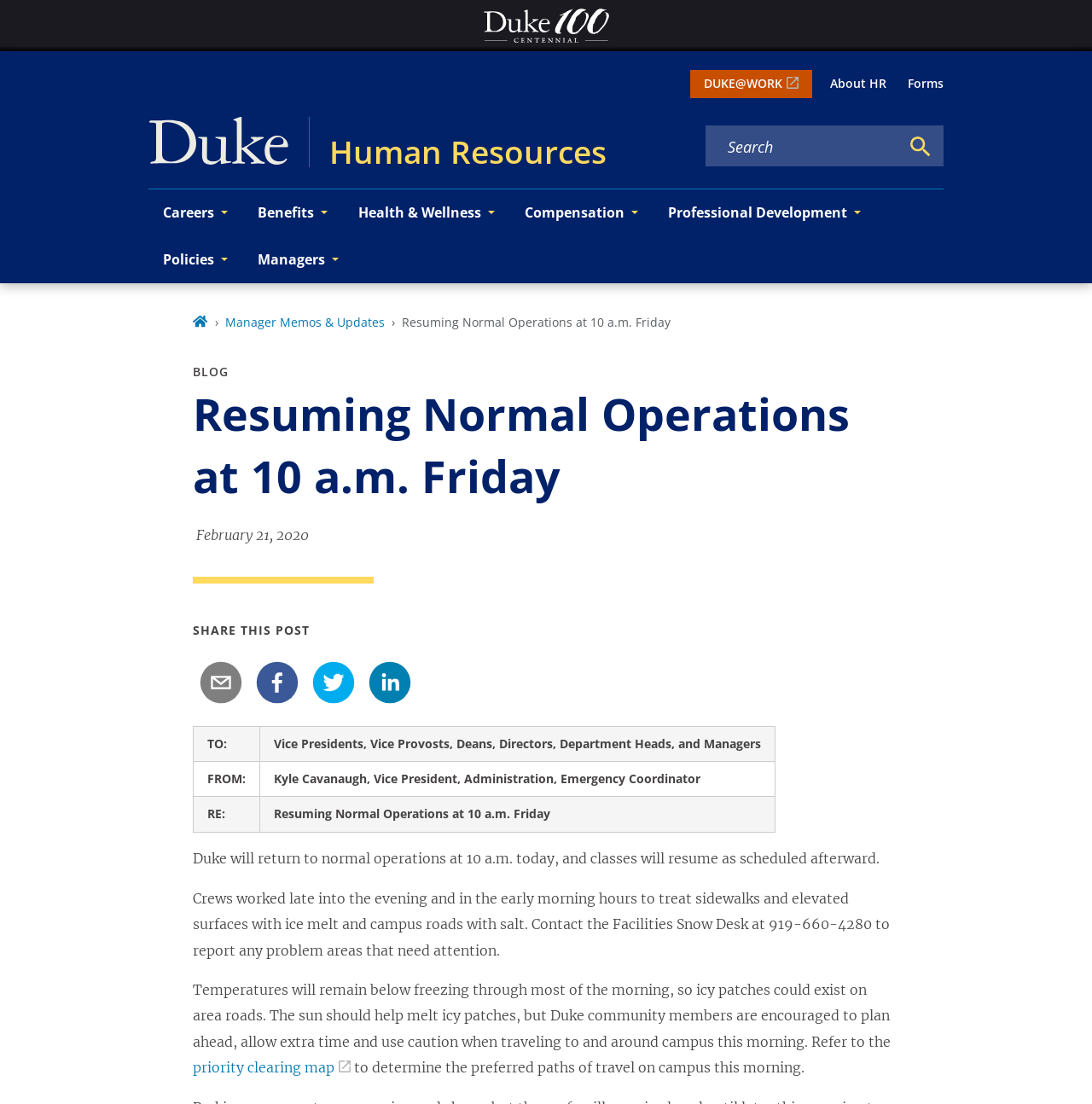Based on the visual content of the image, answer the question thoroughly: Who is the author of the memo?

I found the author of the memo by looking at the table with the headers 'TO:', 'FROM:', and 'RE:', where I saw the name 'Kyle Cavanaugh, Vice President, Administration, Emergency Coordinator' in the 'FROM:' column, which suggests that he is the author of the memo.